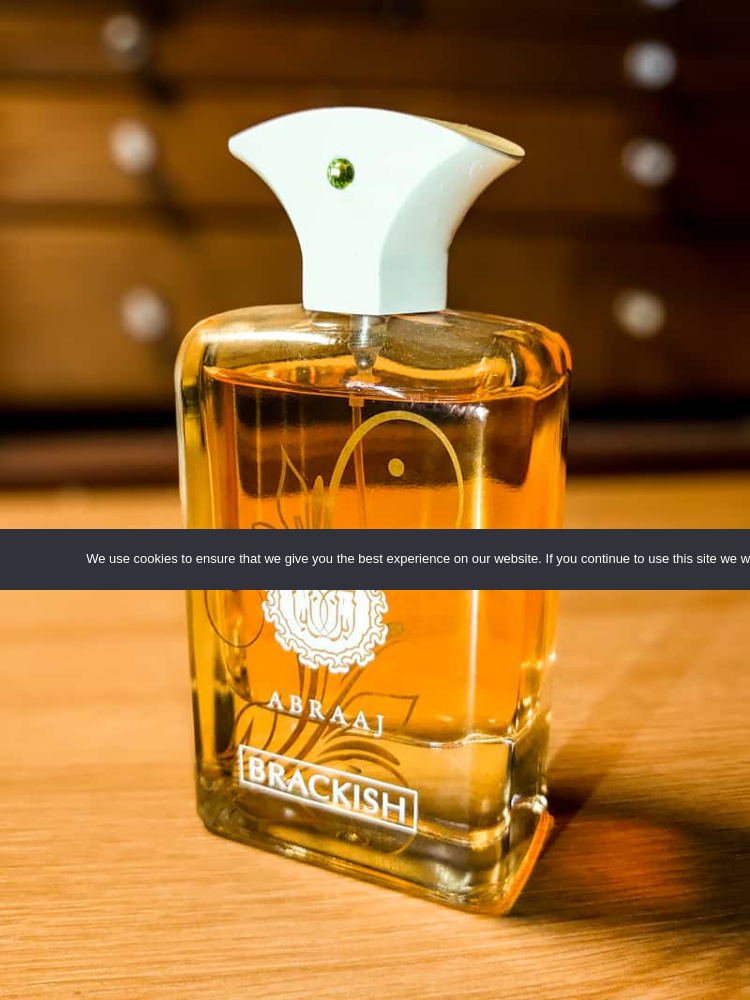What is the color of the liquid inside the bottle?
Please give a detailed answer to the question using the information shown in the image.

The color of the liquid inside the bottle can be identified by analyzing the caption, which describes the liquid as 'golden' and mentions that it 'reflects light beautifully'.